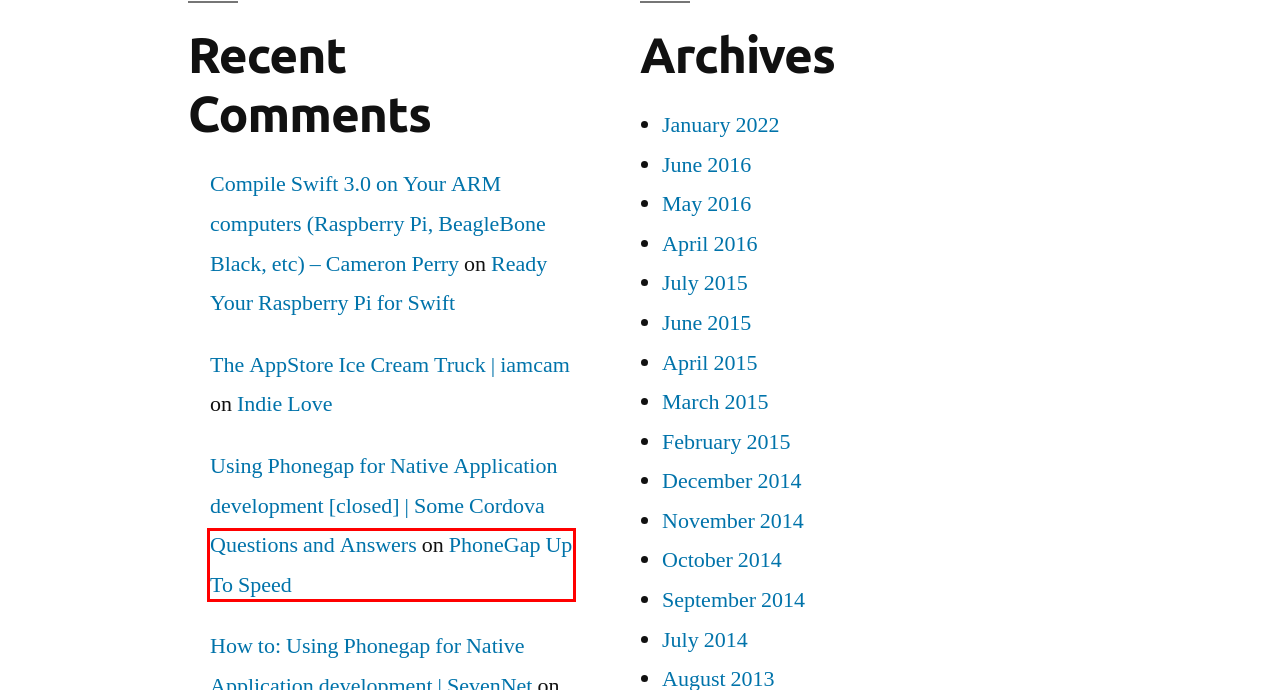Examine the webpage screenshot and identify the UI element enclosed in the red bounding box. Pick the webpage description that most accurately matches the new webpage after clicking the selected element. Here are the candidates:
A. April 2016 – Cameron Perry | Archives
B. June 2015 – Cameron Perry | Archives
C. January 2022 – Cameron Perry | Archives
D. PhoneGap Up To Speed – Cameron Perry | Archives
E. The AppStore Ice Cream Truck – Cameron Perry | Archives
F. March 2015 – Cameron Perry | Archives
G. April 2015 – Cameron Perry | Archives
H. October 2014 – Cameron Perry | Archives

D